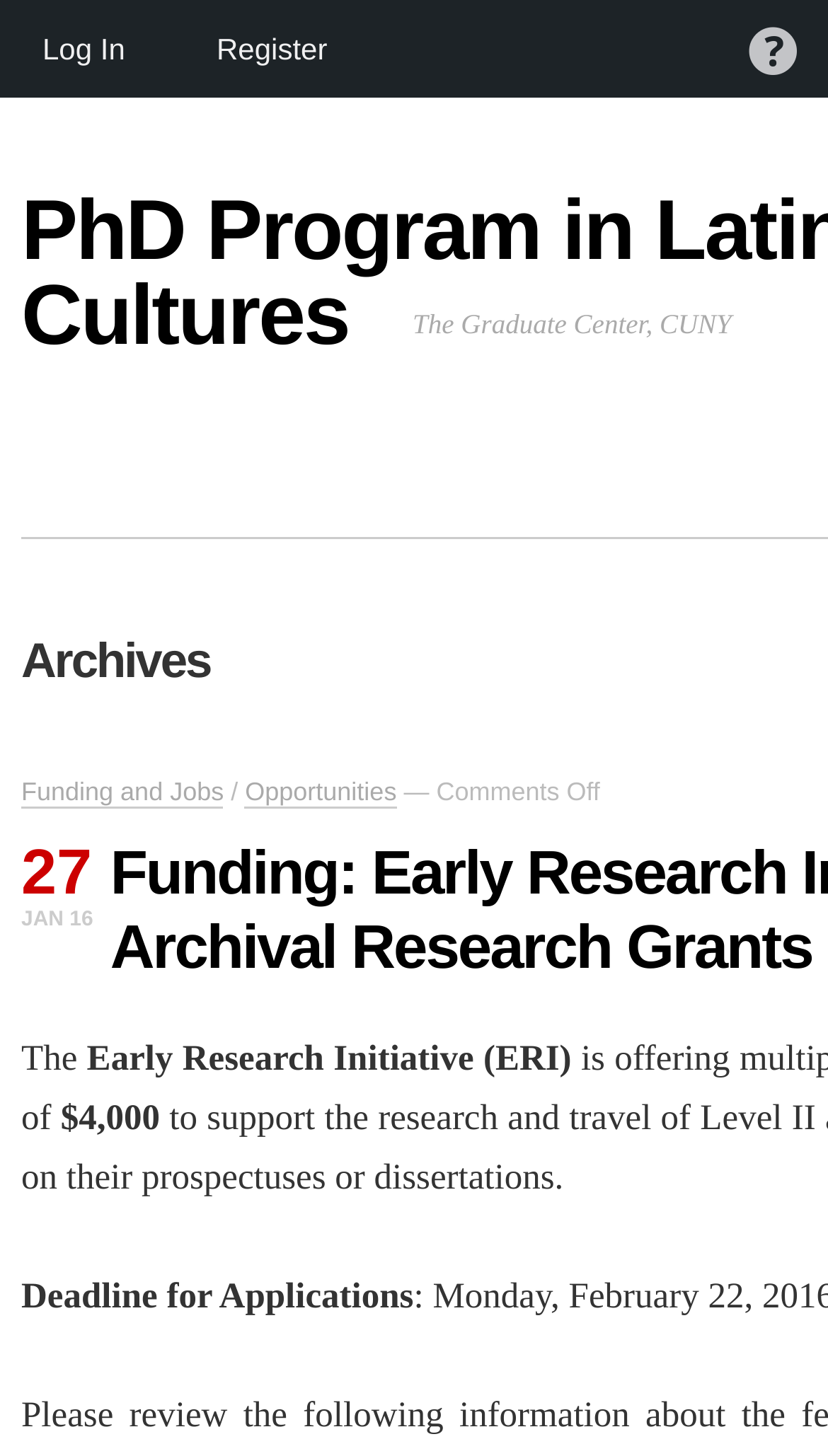What is the date of the post?
Provide a detailed and extensive answer to the question.

The answer can be found in the text 'JAN 16' which is located above the main content of the webpage, indicating that the post was published on January 16.